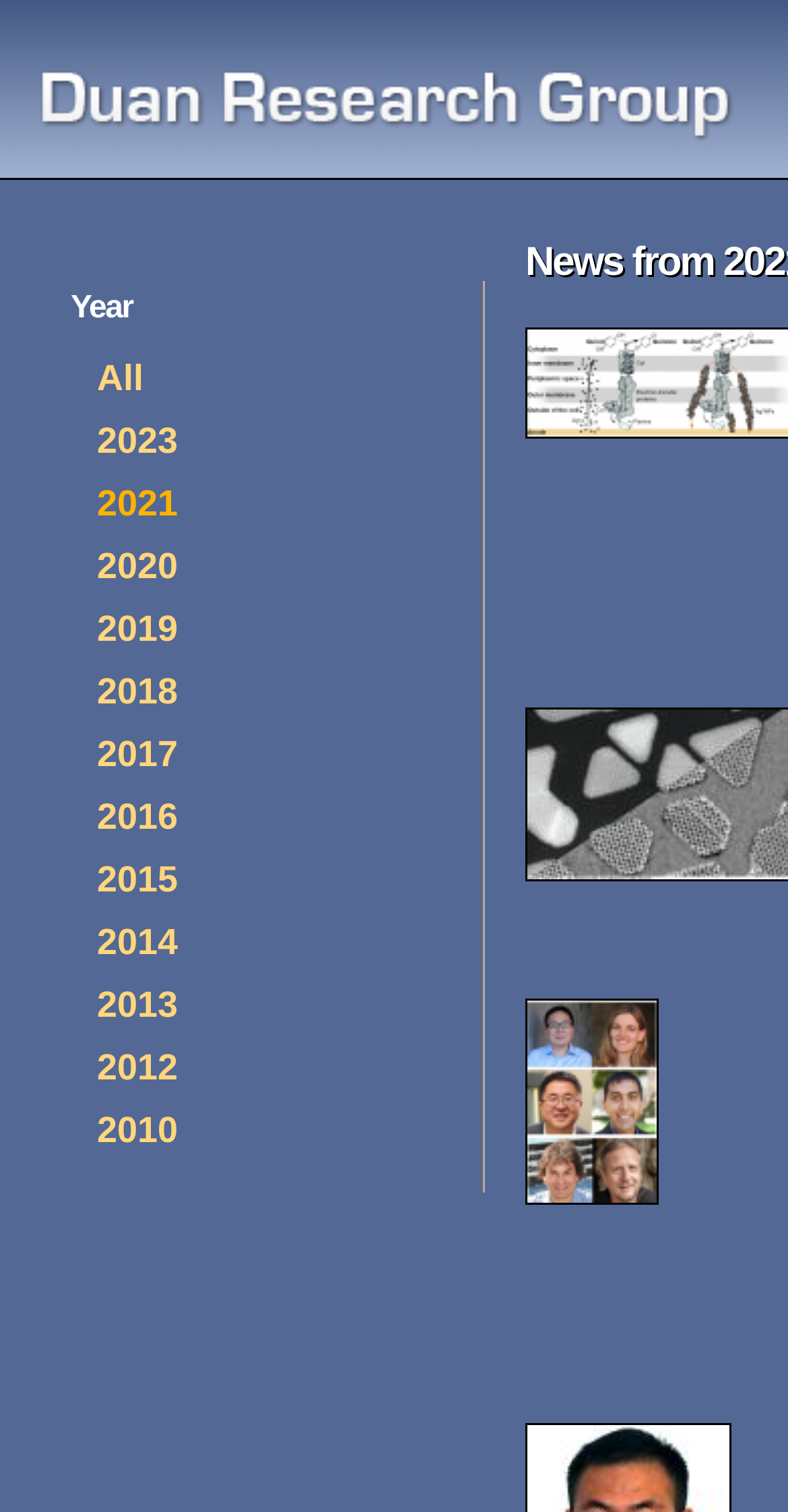Is there a link to news from 2020?
Look at the image and respond with a single word or a short phrase.

Yes